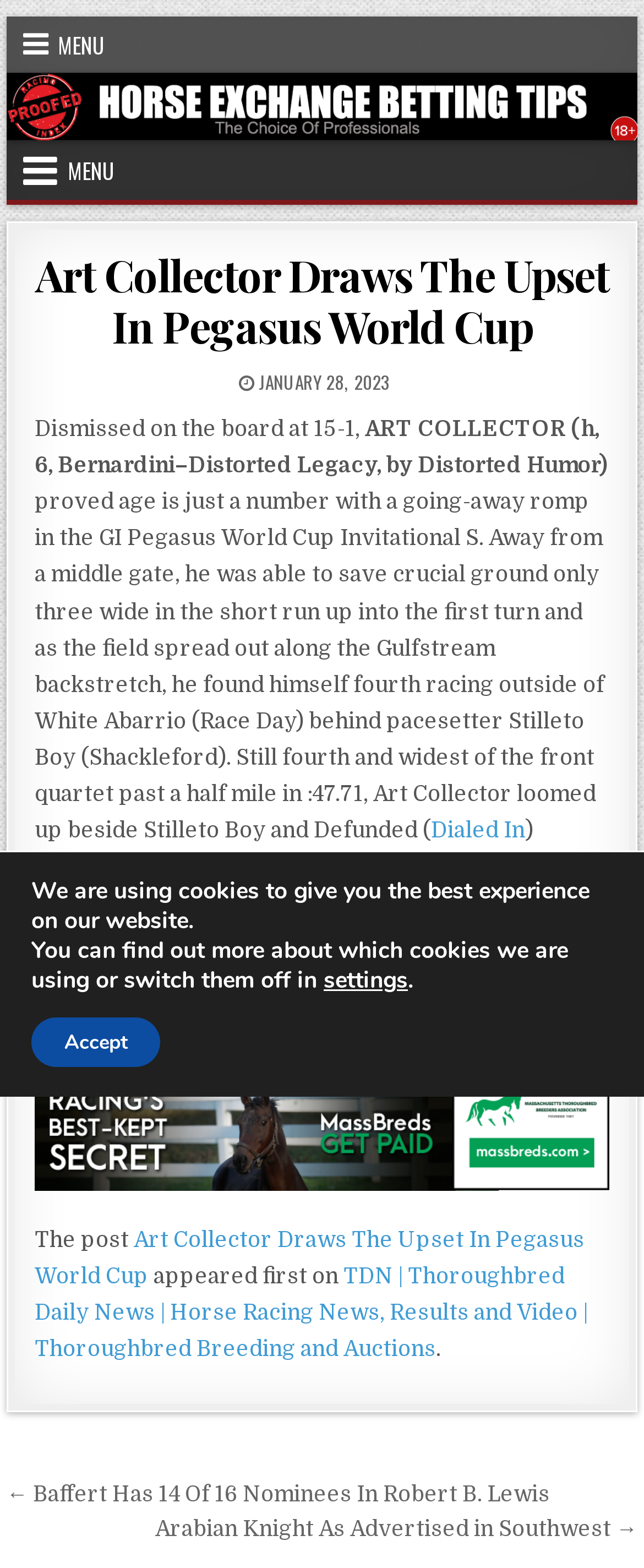Carefully observe the image and respond to the question with a detailed answer:
What is the name of the horse that won the Pegasus World Cup?

The article mentions that 'ART COLLECTOR (h, 6, Bernardini–Distorted Legacy, by Distorted Humor) proved age is just a number with a going-away romp in the GI Pegasus World Cup Invitational S.' which indicates that Art Collector is the horse that won the Pegasus World Cup.